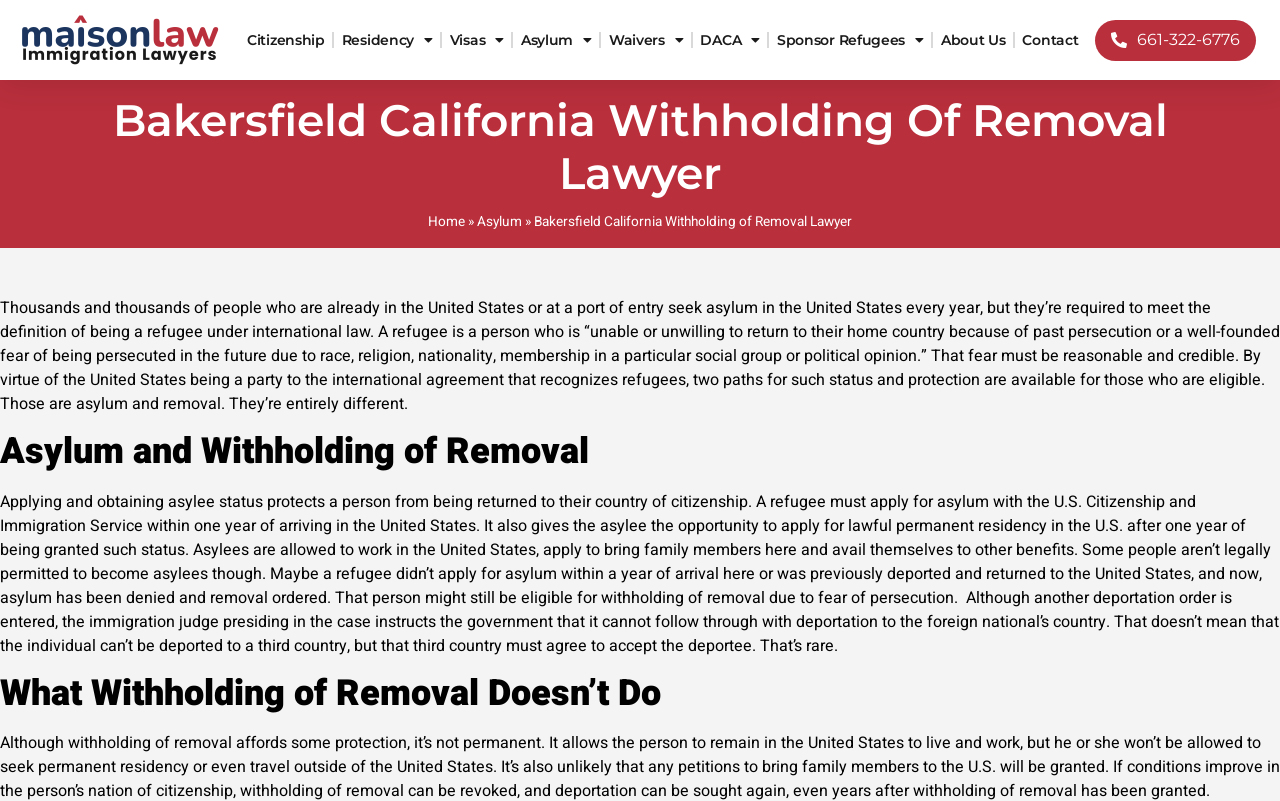Locate the bounding box coordinates of the item that should be clicked to fulfill the instruction: "Call 661-322-6776".

[0.855, 0.024, 0.981, 0.076]